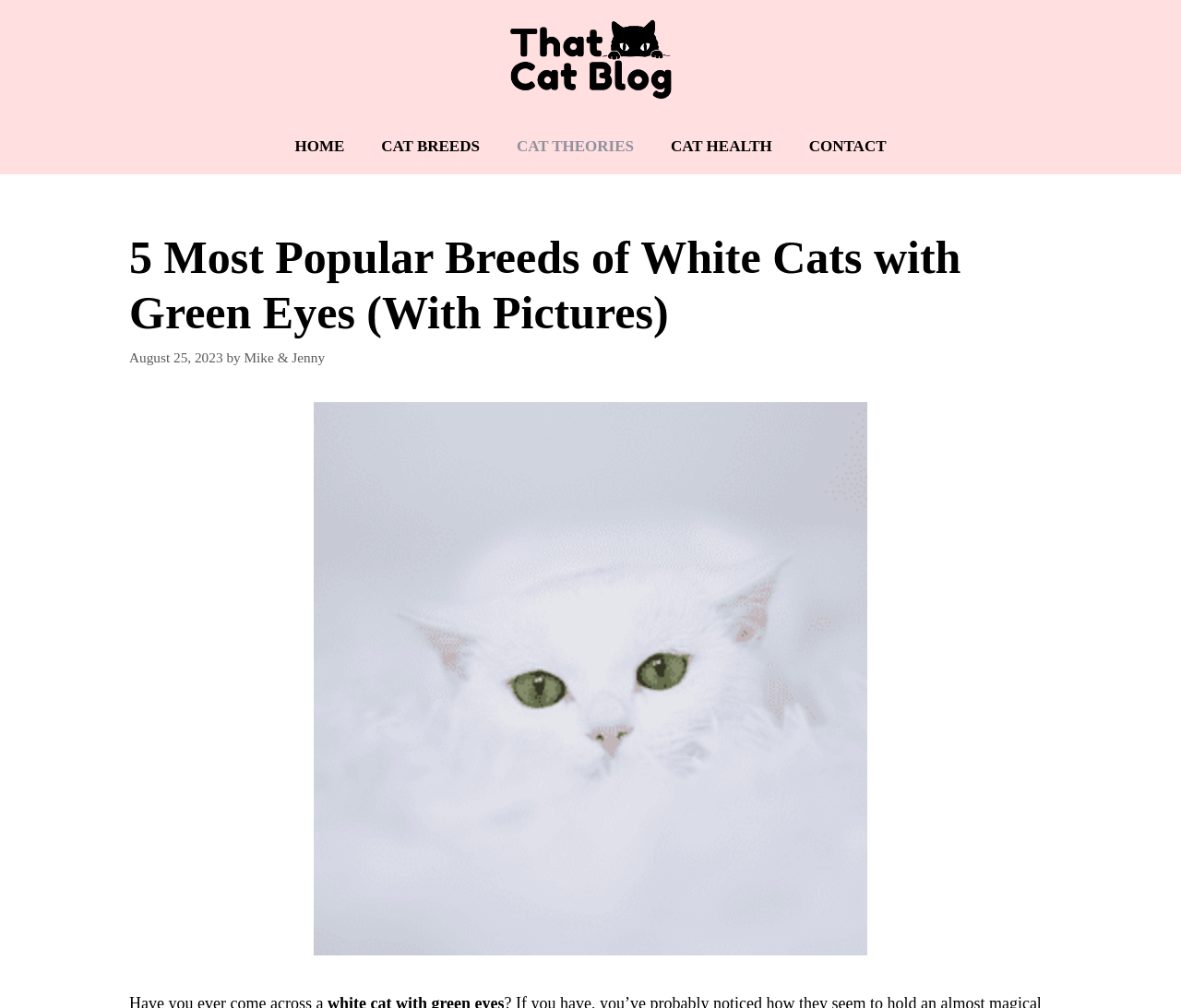Offer a thorough description of the webpage.

This webpage is about the 5 most popular breeds of white cats with green eyes, featuring pictures. At the top, there is a banner with the site's name, "ThatCatBlog", accompanied by a logo image. Below the banner, a primary navigation menu is situated, consisting of five links: "HOME", "CAT BREEDS", "CAT THEORIES", "CAT HEALTH", and "CONTACT".

The main content area begins with a header section, which includes a heading that repeats the title of the webpage. Below the heading, there is a timestamp indicating the publication date, "August 25, 2023", followed by the authors' names, "Mike & Jenny". 

A prominent image of white cats with green eyes is displayed in the main content area, taking up a significant portion of the page. The image is positioned below the header section and above the main article content, which is not explicitly described in the accessibility tree.